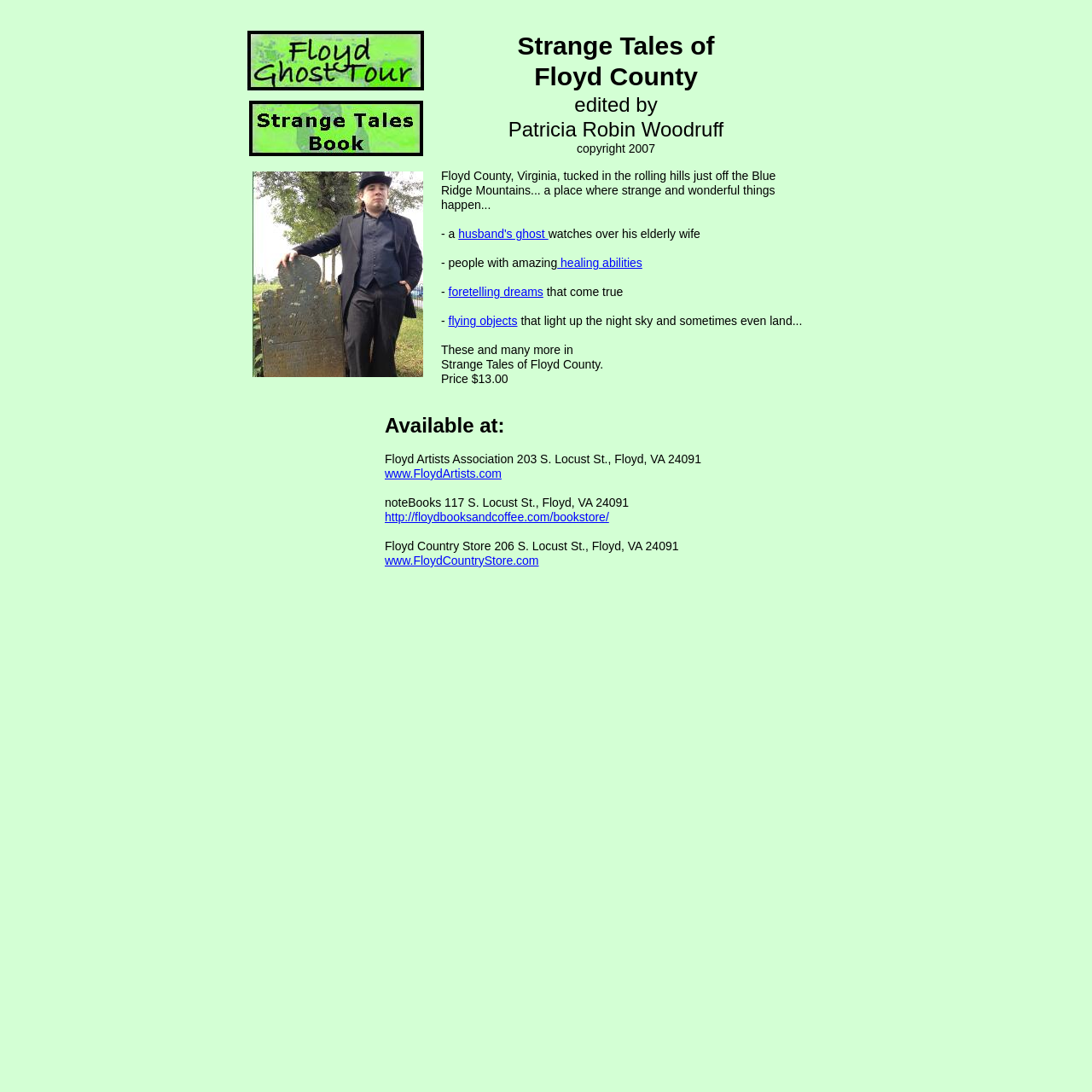Specify the bounding box coordinates of the element's area that should be clicked to execute the given instruction: "check the website of Floyd Country Store". The coordinates should be four float numbers between 0 and 1, i.e., [left, top, right, bottom].

[0.352, 0.507, 0.493, 0.52]